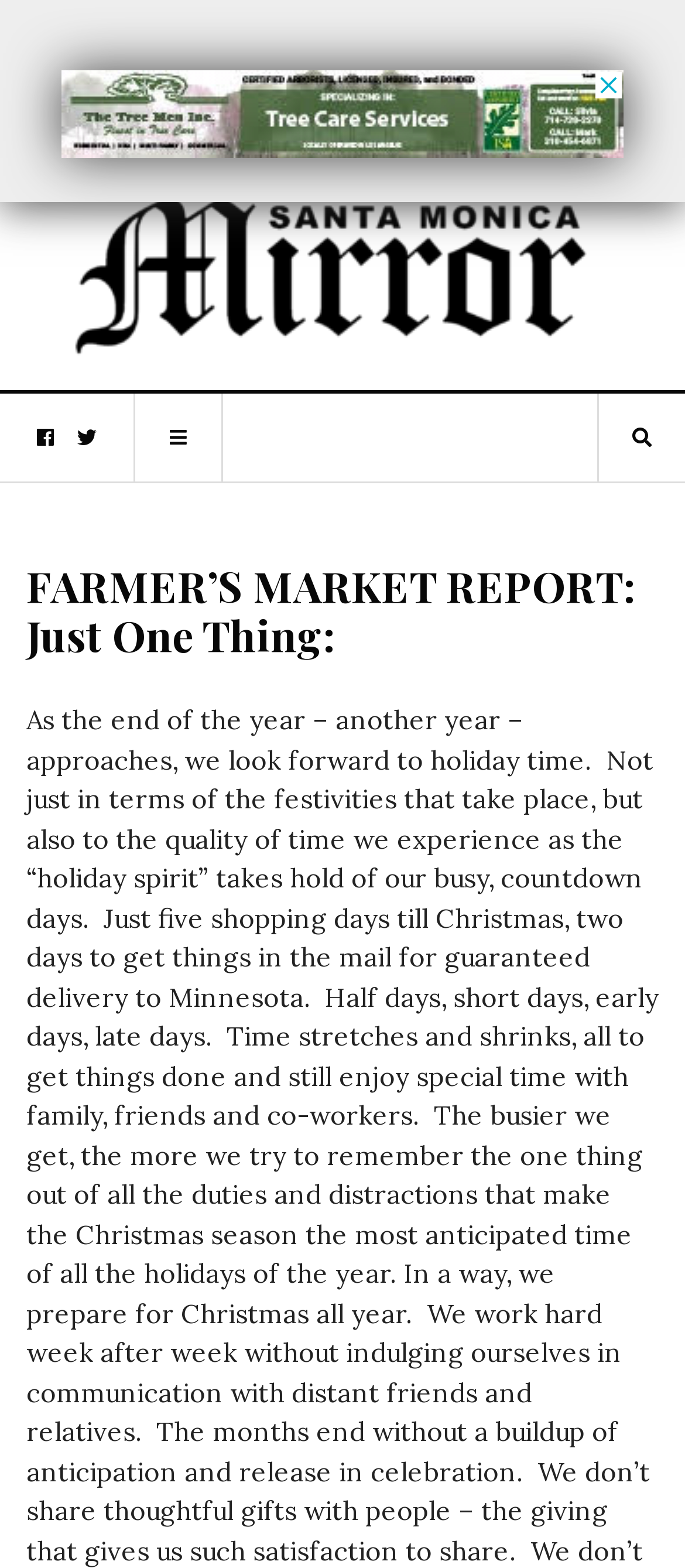Please give a concise answer to this question using a single word or phrase: 
How many social media links are there?

4